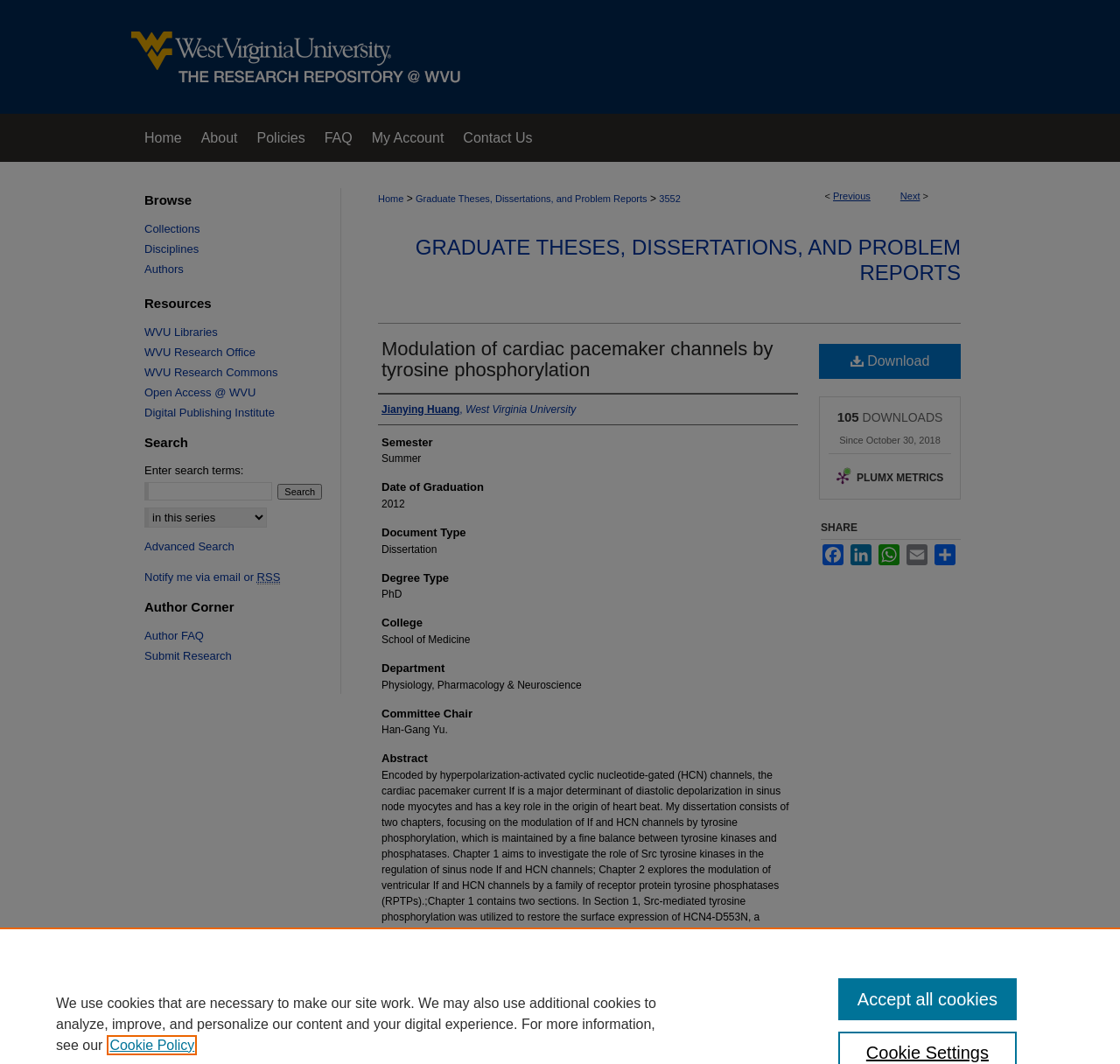Please find the bounding box for the following UI element description. Provide the coordinates in (top-left x, top-left y, bottom-right x, bottom-right y) format, with values between 0 and 1: Advanced Search

[0.129, 0.507, 0.209, 0.52]